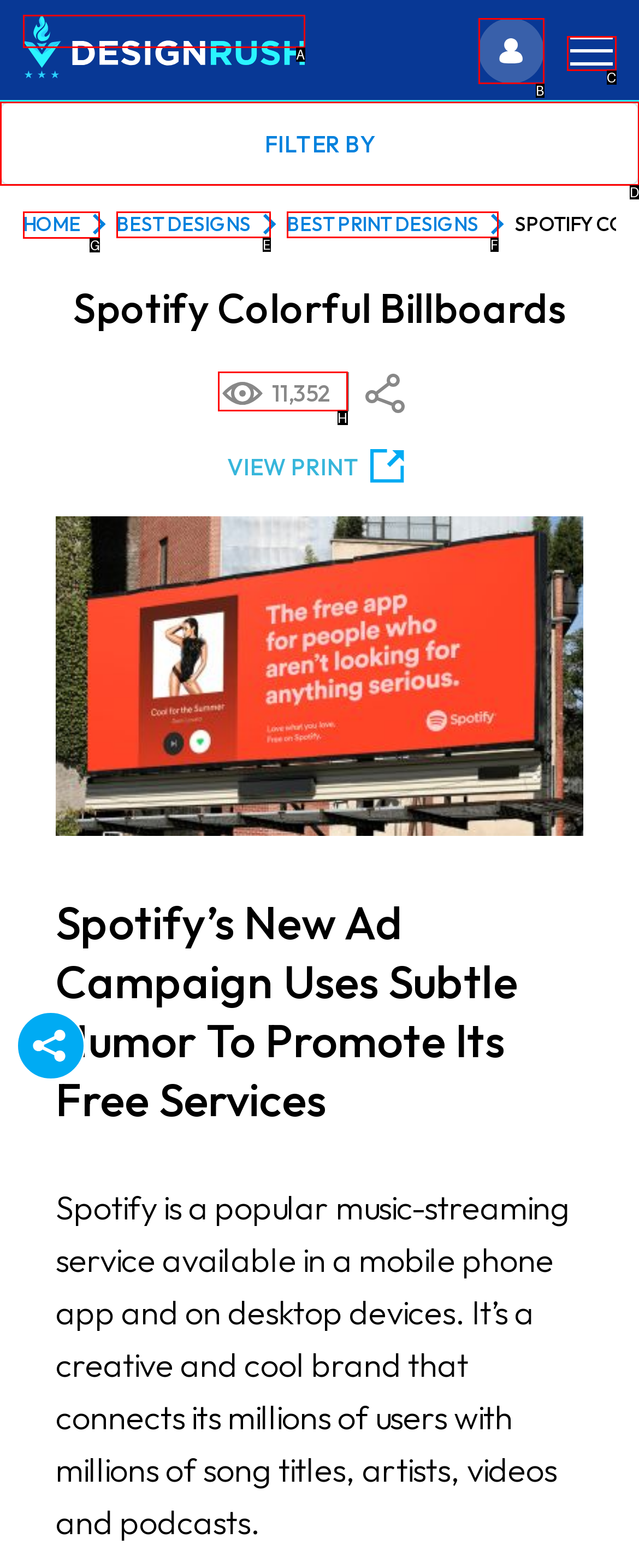Point out the correct UI element to click to carry out this instruction: Click on the 'HOME' link
Answer with the letter of the chosen option from the provided choices directly.

G